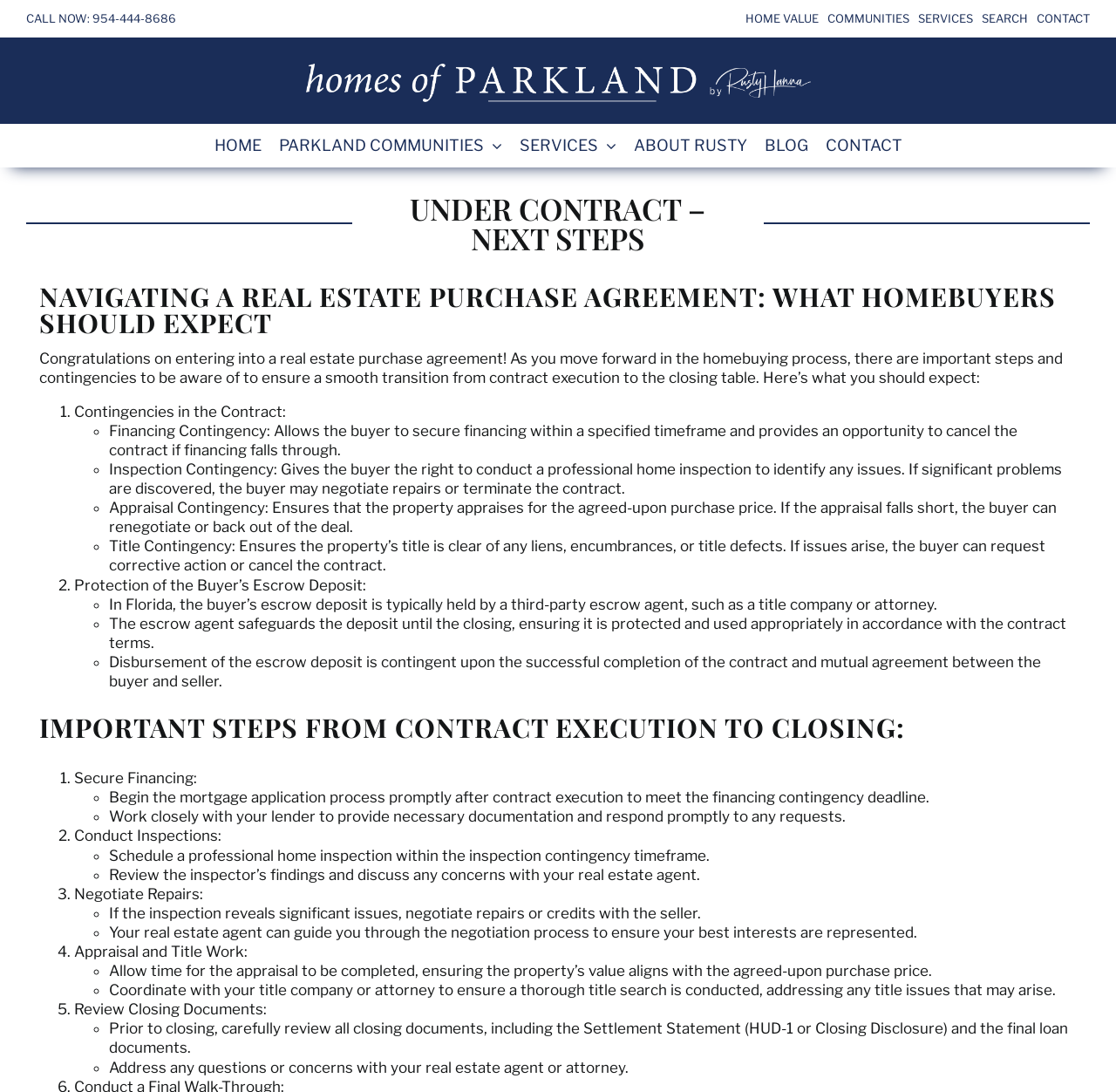Please specify the bounding box coordinates of the element that should be clicked to execute the given instruction: 'Call the phone number'. Ensure the coordinates are four float numbers between 0 and 1, expressed as [left, top, right, bottom].

[0.023, 0.01, 0.158, 0.023]